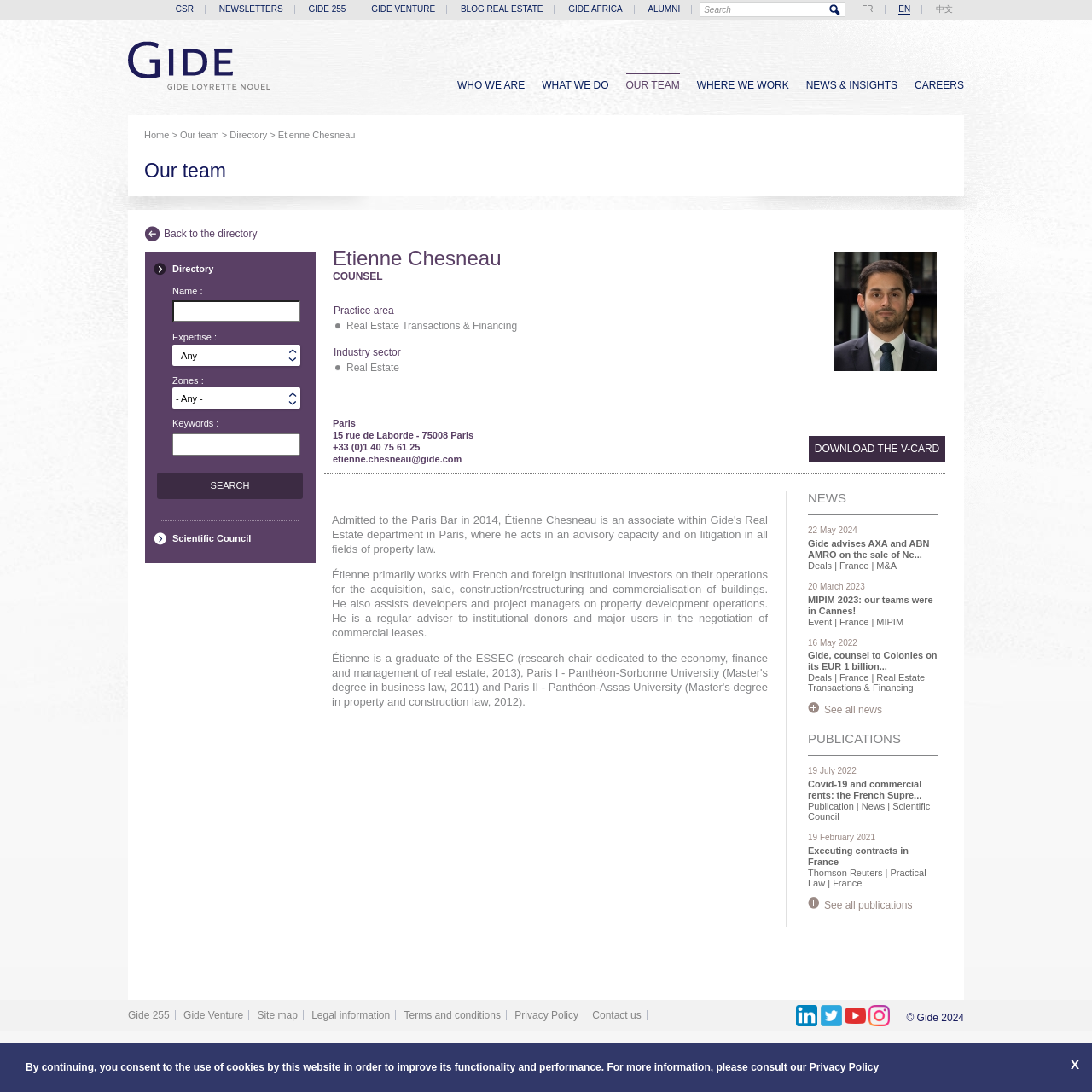What is the expertise of Etienne Chesneau?
Answer the question with as much detail as possible.

I found the answer by looking at the 'Practice area' section which is located at [0.305, 0.274, 0.747, 0.343] and lists 'Real Estate Transactions & Financing' as one of the expertise areas.